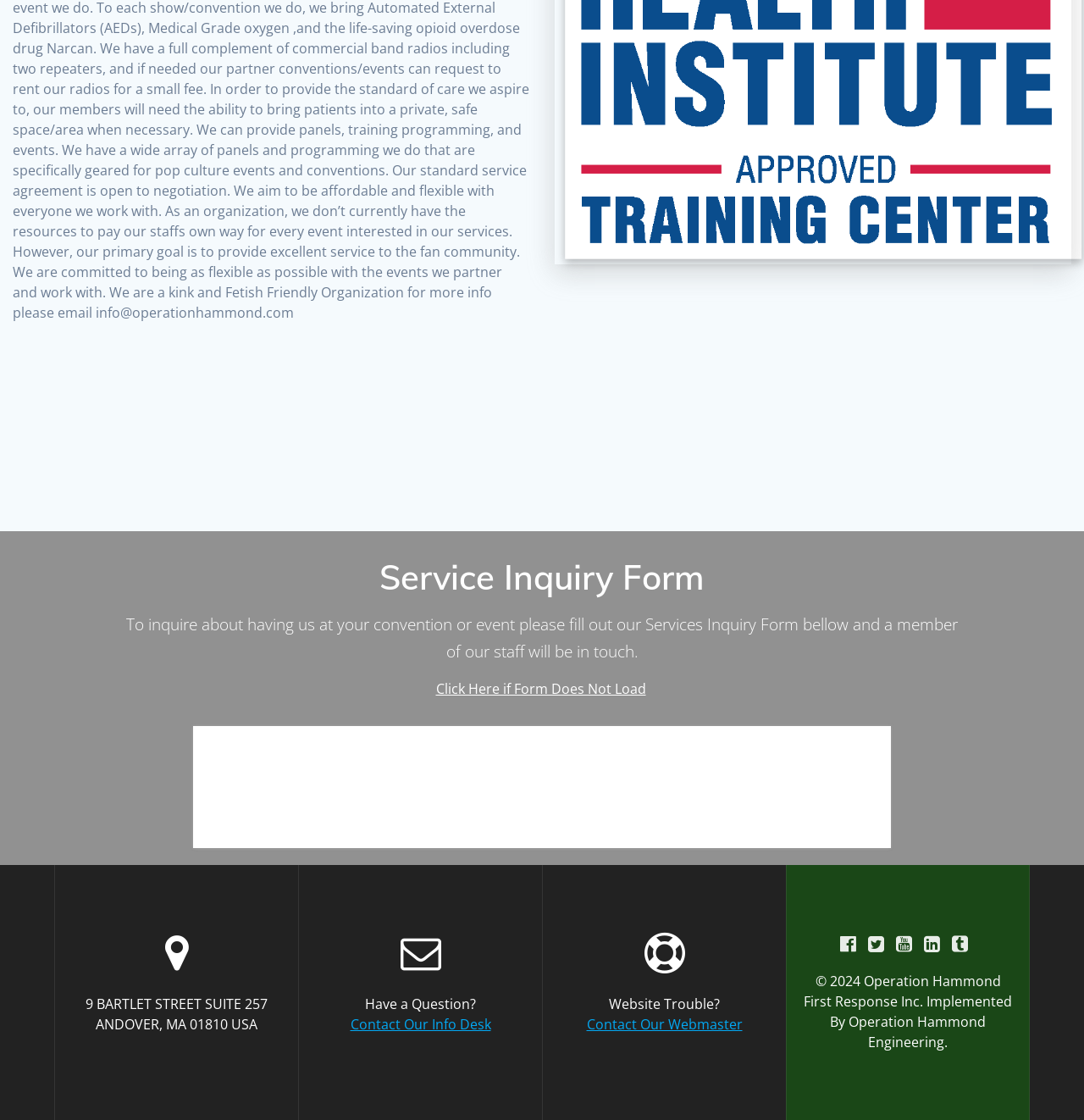Identify the bounding box coordinates for the UI element described by the following text: "Contact Our Info Desk". Provide the coordinates as four float numbers between 0 and 1, in the format [left, top, right, bottom].

[0.323, 0.906, 0.453, 0.923]